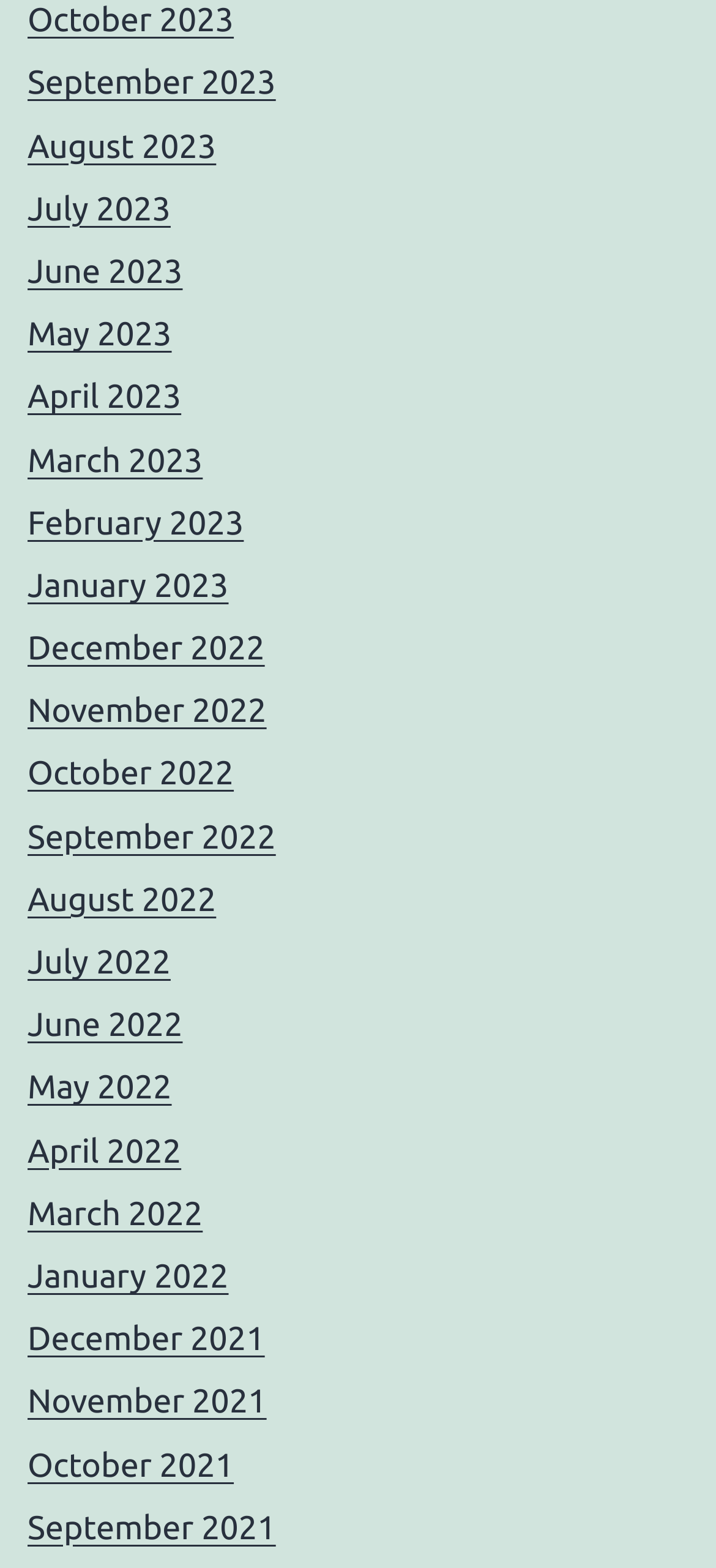How many months are listed in 2022?
Please answer using one word or phrase, based on the screenshot.

12